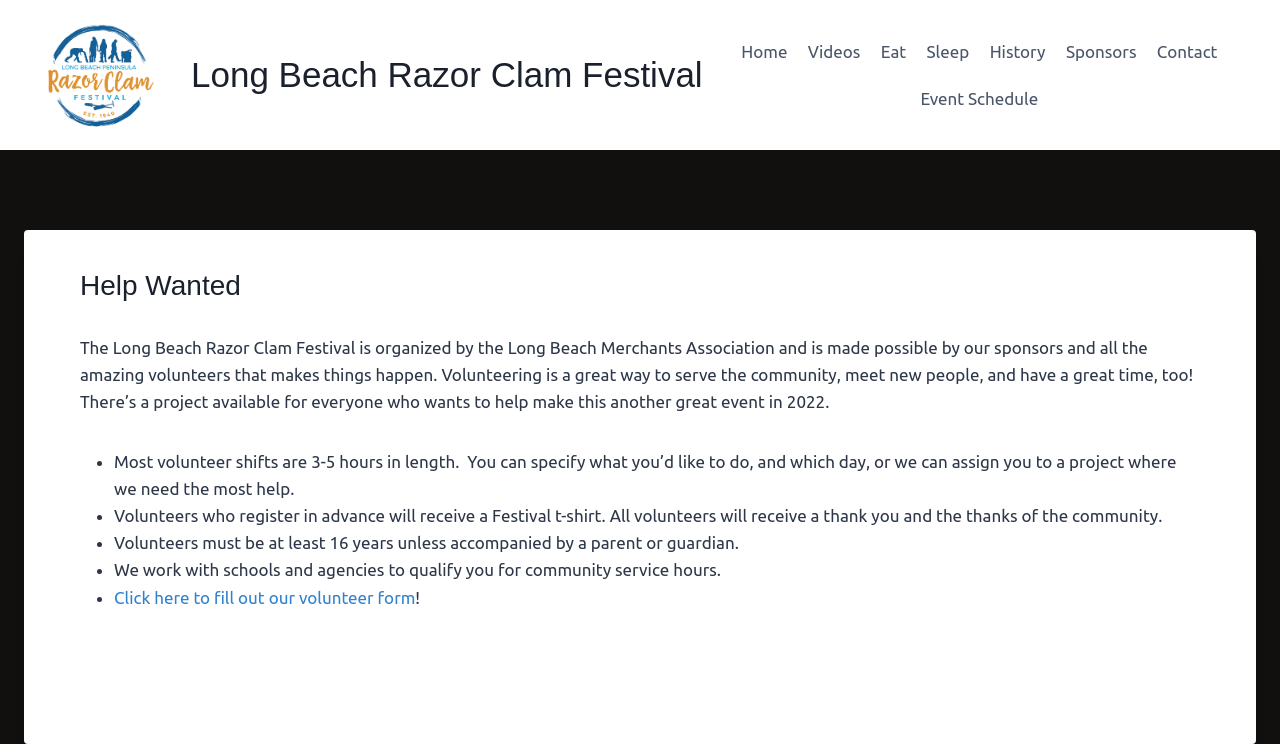How can volunteers qualify for community service hours?
Provide a well-explained and detailed answer to the question.

The webpage mentions that the festival organizers work with schools and agencies to qualify volunteers for community service hours, which suggests that volunteers can earn credits for their community service through these partnerships.